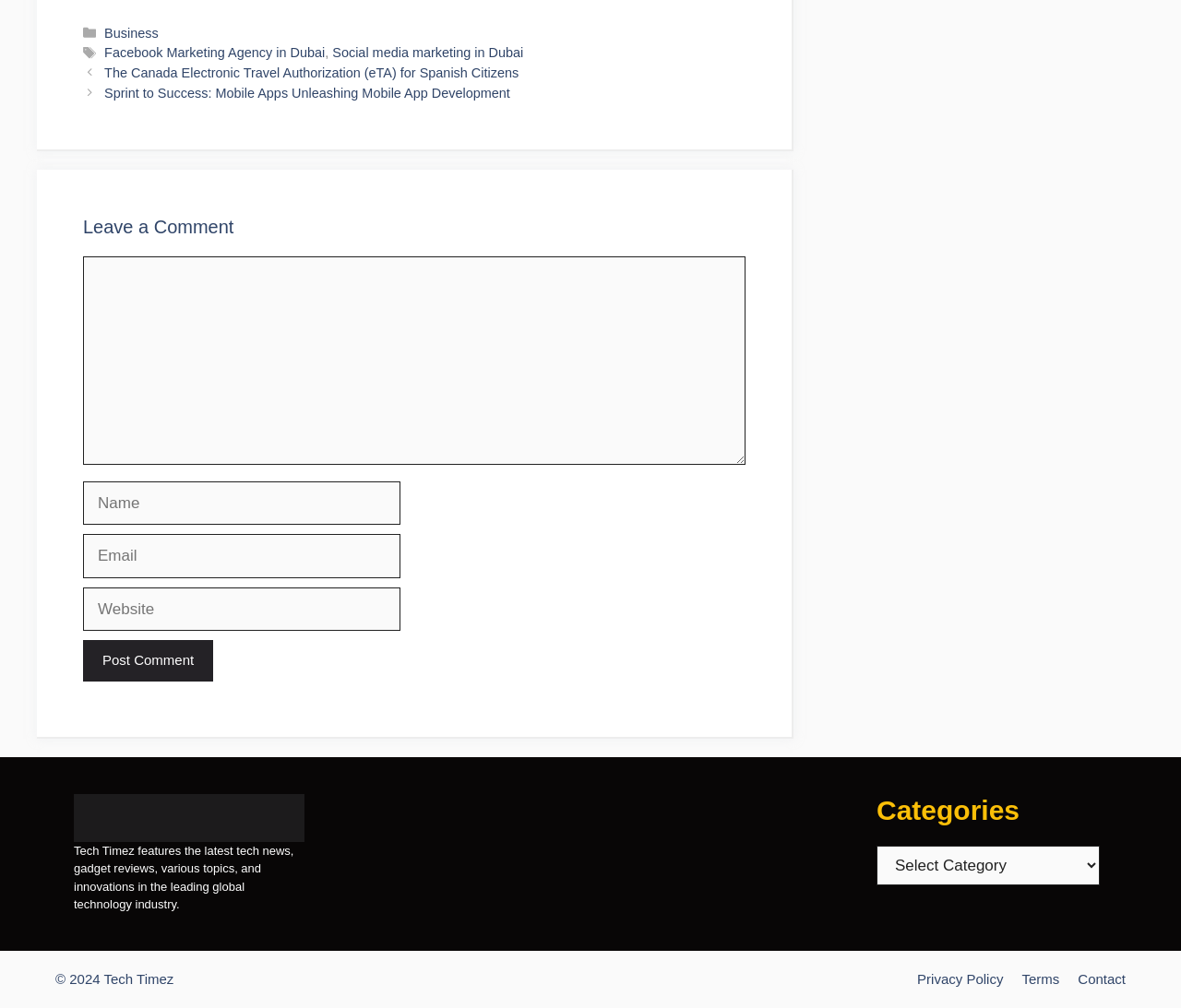Please answer the following query using a single word or phrase: 
What is the purpose of the textbox at the bottom of the page?

Leave a comment